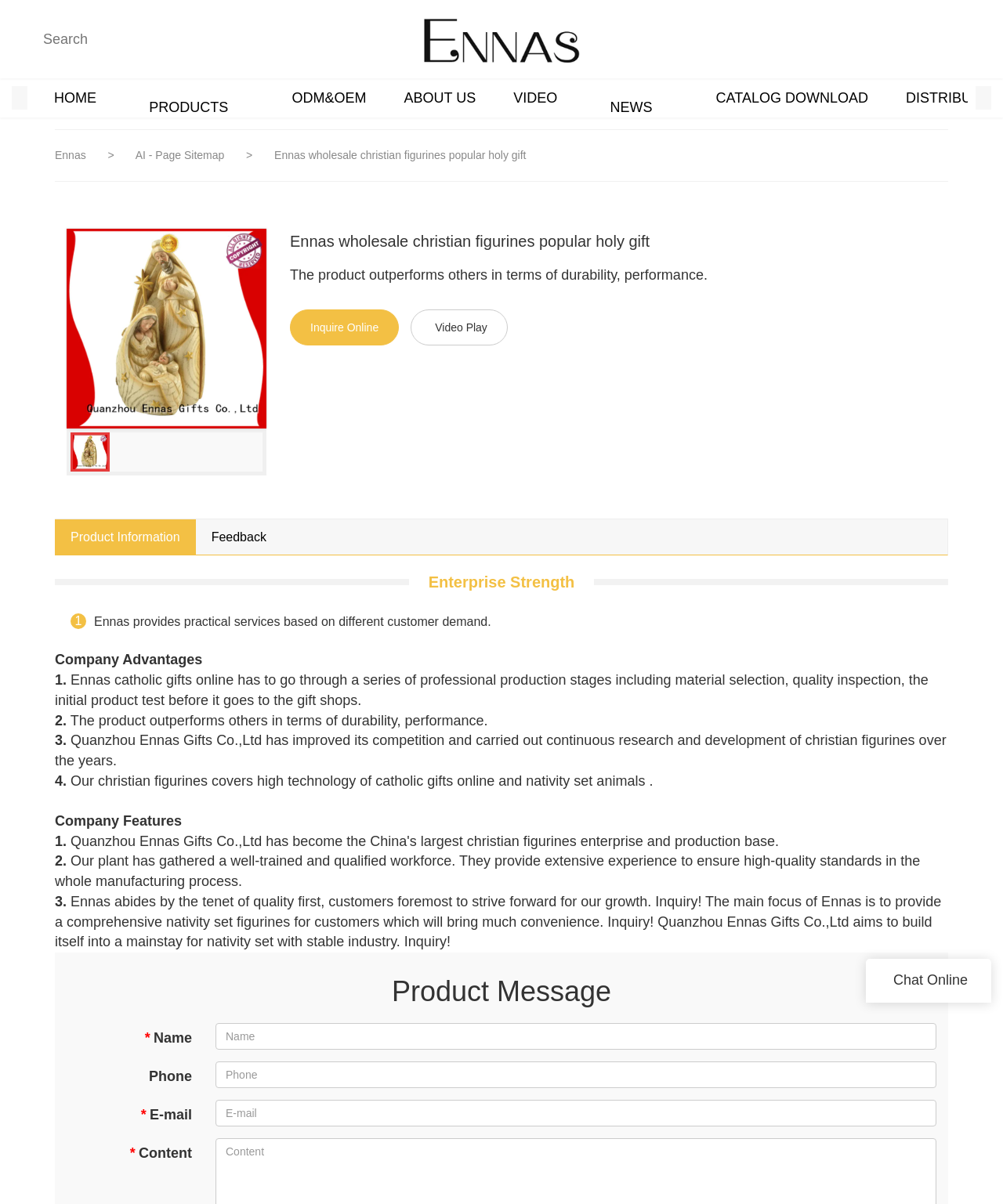Analyze the image and answer the question with as much detail as possible: 
What is the orientation of the tablist?

The orientation of the tablist can be found by looking at the tablist element which has an attribute 'orientation' with the value 'horizontal'. This means that the tabs are arranged horizontally.